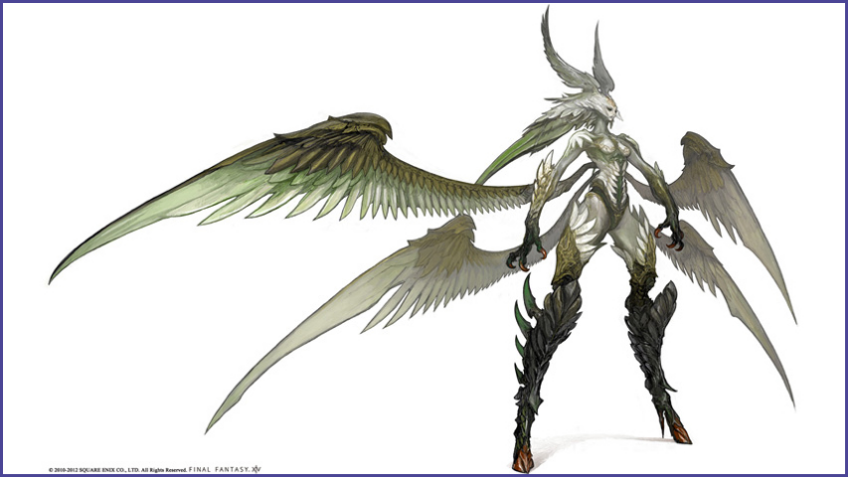What is the tone of the character's attire?
Using the visual information, reply with a single word or short phrase.

Elegant and formidable